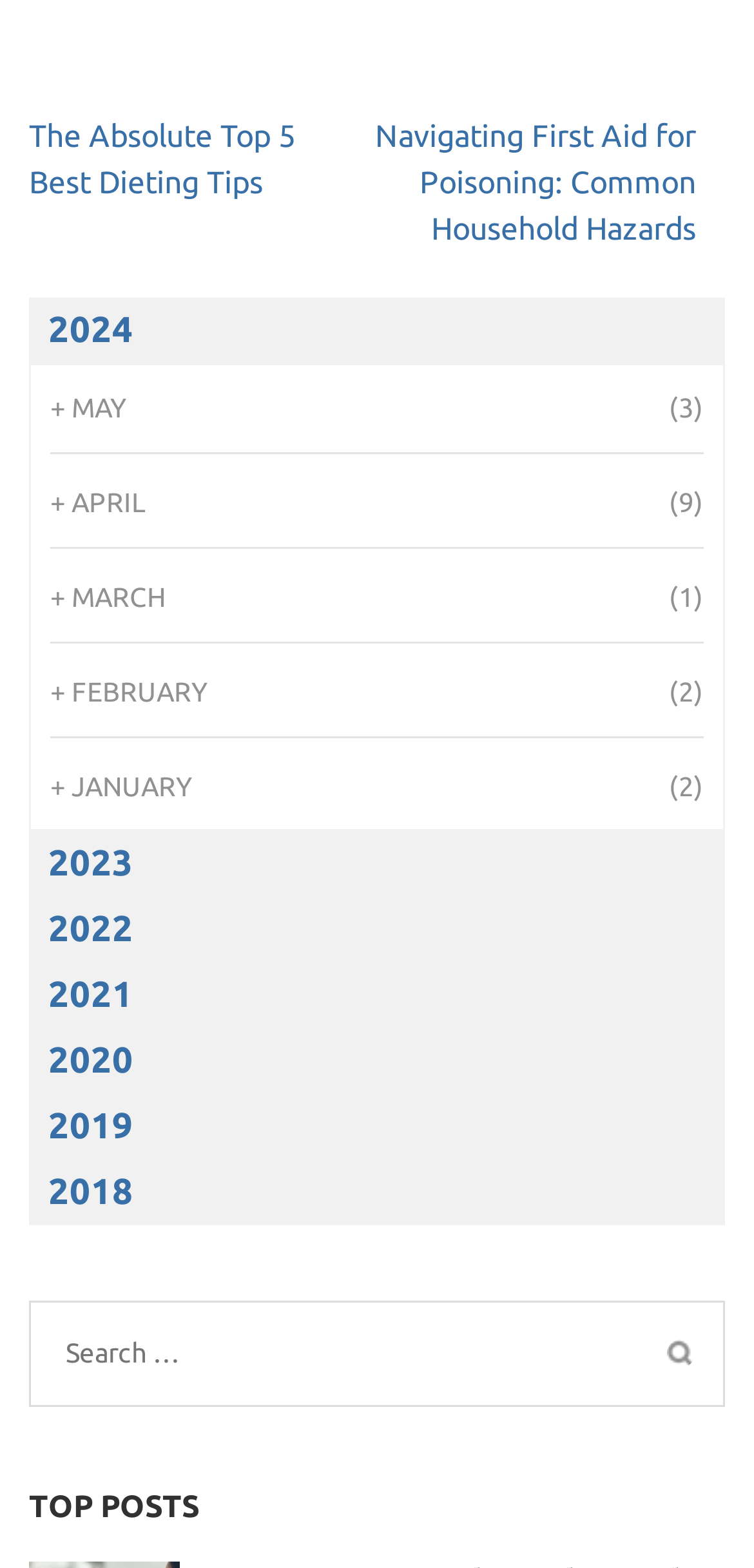What is the purpose of the search box?
Based on the visual content, answer with a single word or a brief phrase.

Search for posts